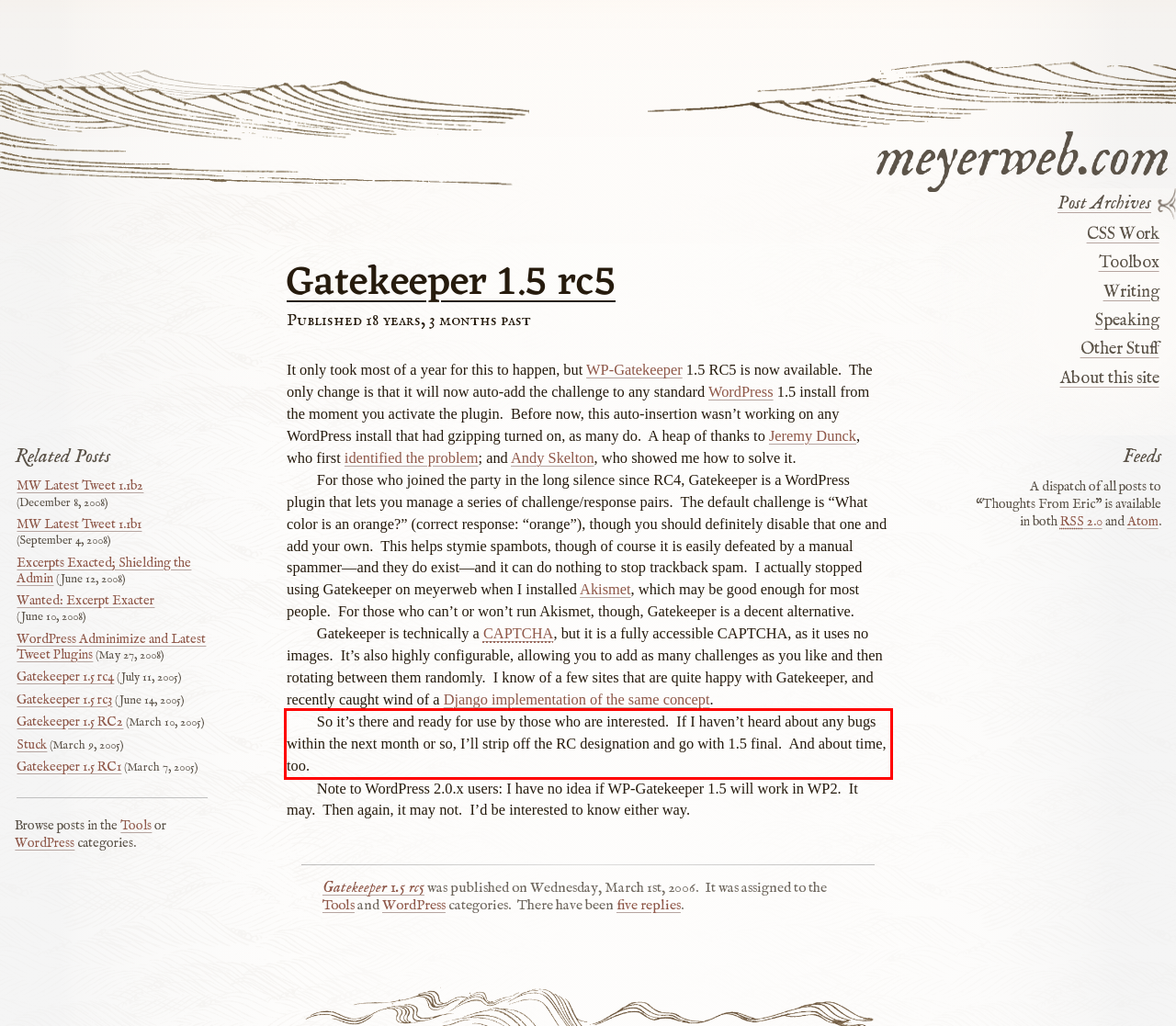Please identify the text within the red rectangular bounding box in the provided webpage screenshot.

So it’s there and ready for use by those who are interested. If I haven’t heard about any bugs within the next month or so, I’ll strip off the RC designation and go with 1.5 final. And about time, too.